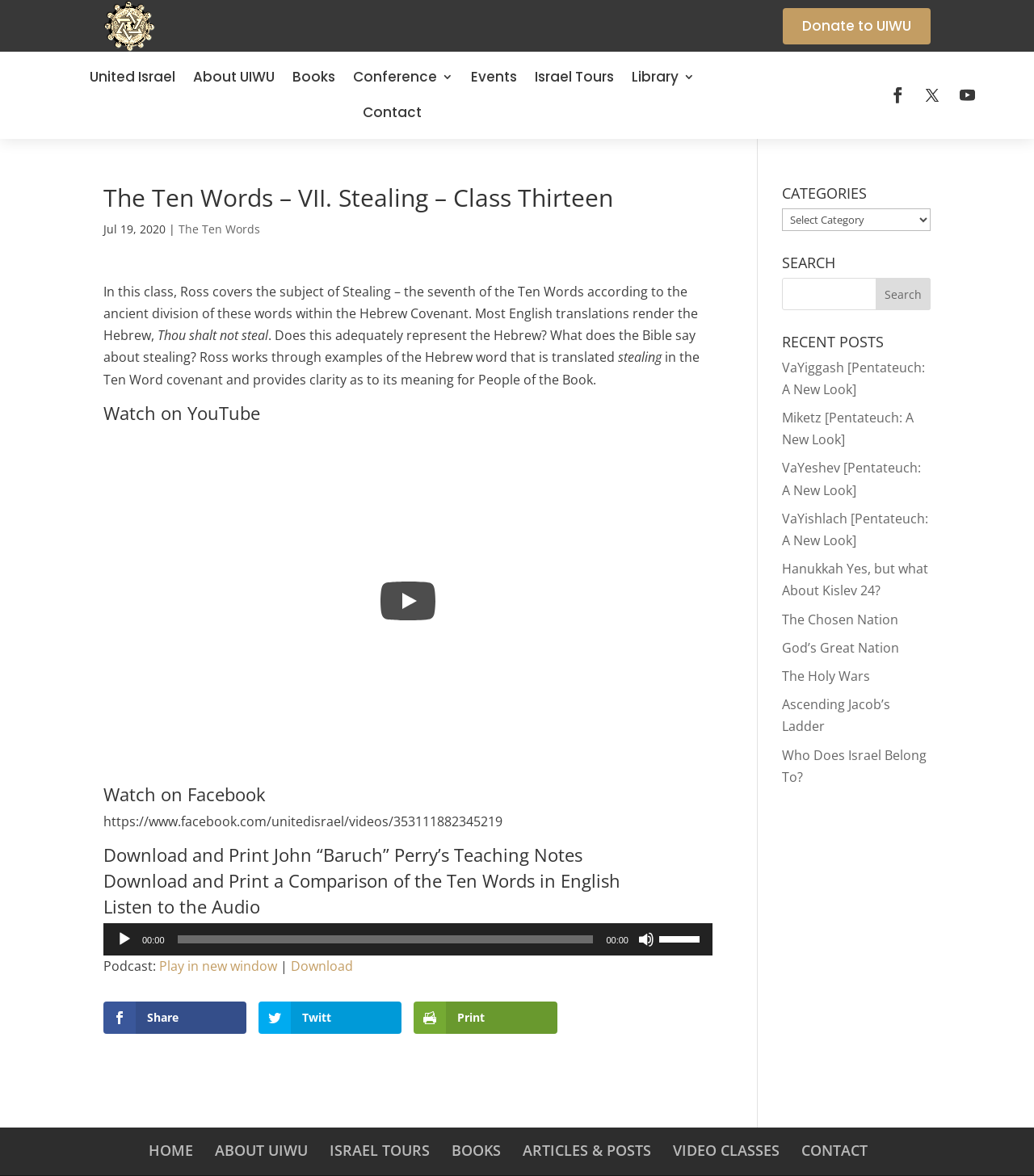What is the title of the article?
Carefully analyze the image and provide a thorough answer to the question.

I determined the title of the article by looking at the heading element with the text 'The Ten Words – VII. Stealing – Class Thirteen' which is a child of the article element.